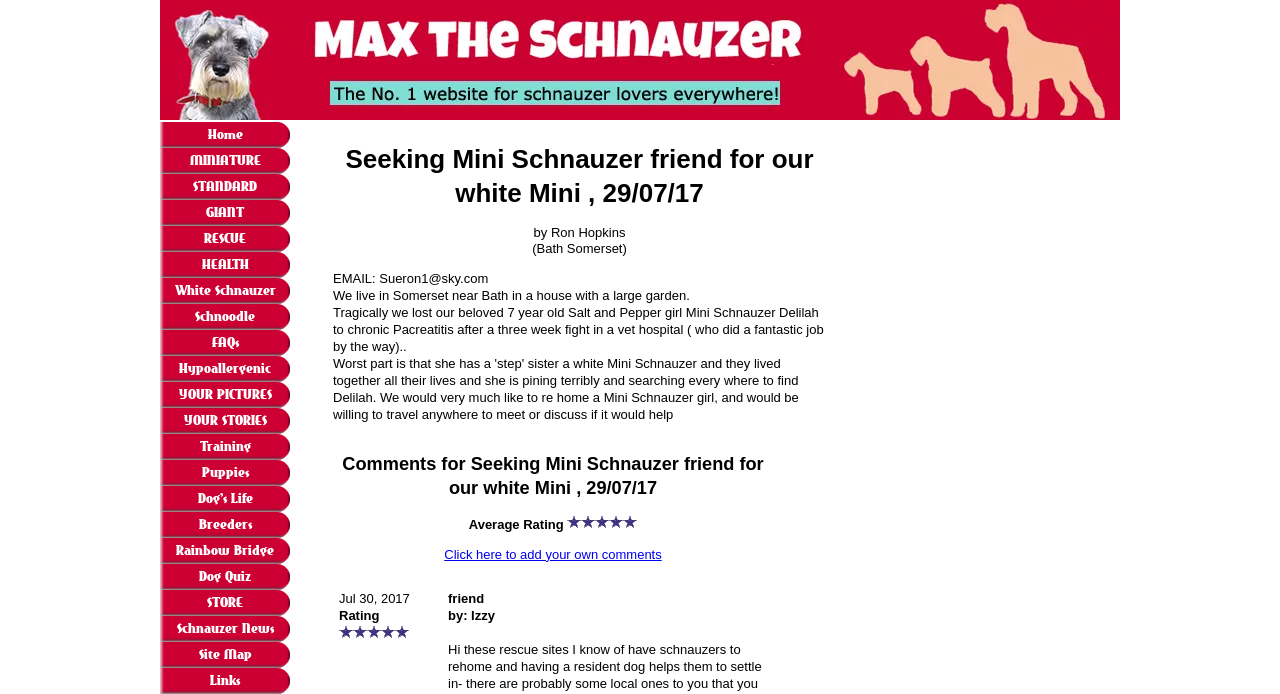Determine the bounding box coordinates of the section I need to click to execute the following instruction: "Click the 'Home' link". Provide the coordinates as four float numbers between 0 and 1, i.e., [left, top, right, bottom].

[0.125, 0.176, 0.227, 0.213]